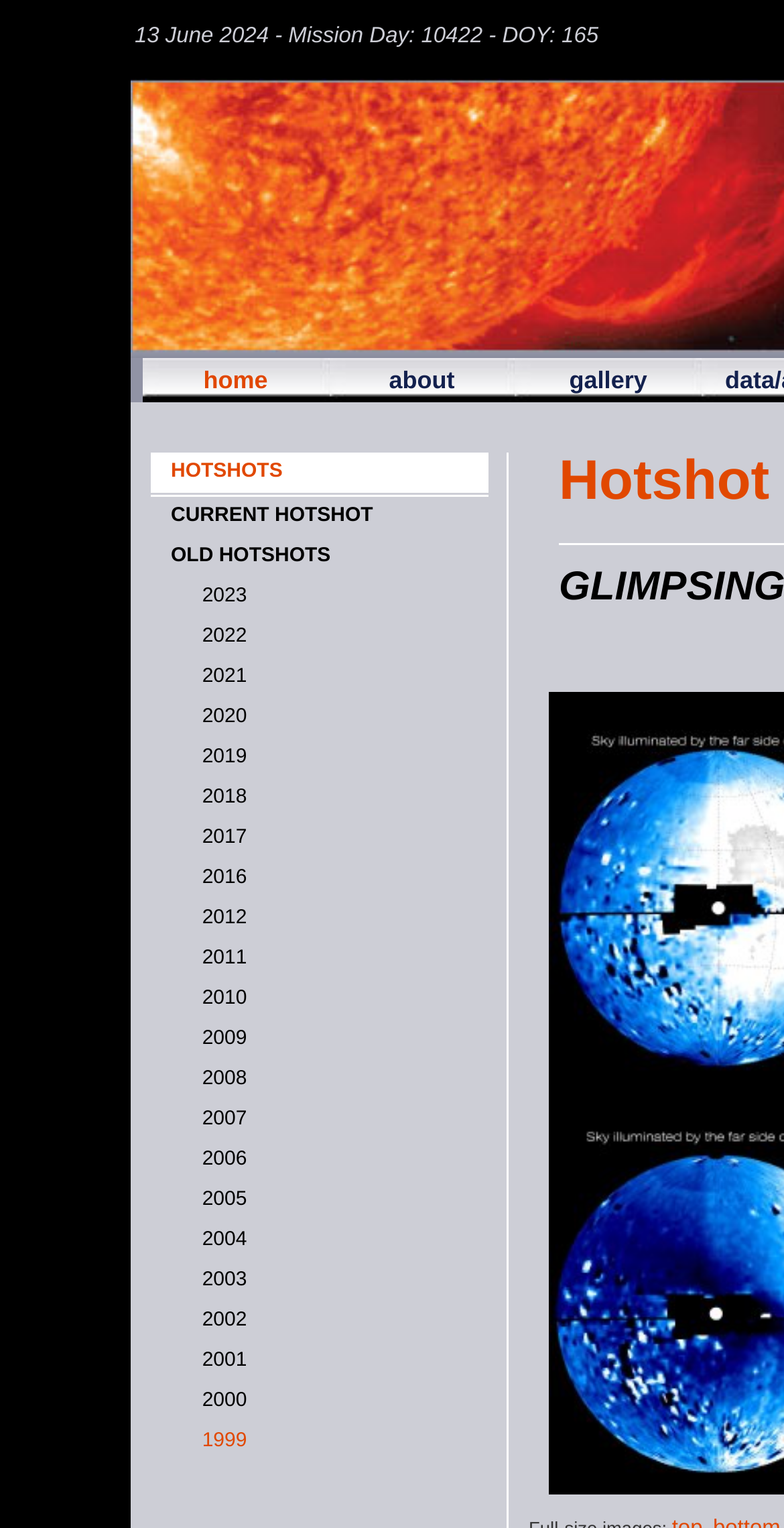What are the main navigation links?
Please answer using one word or phrase, based on the screenshot.

home, about, gallery